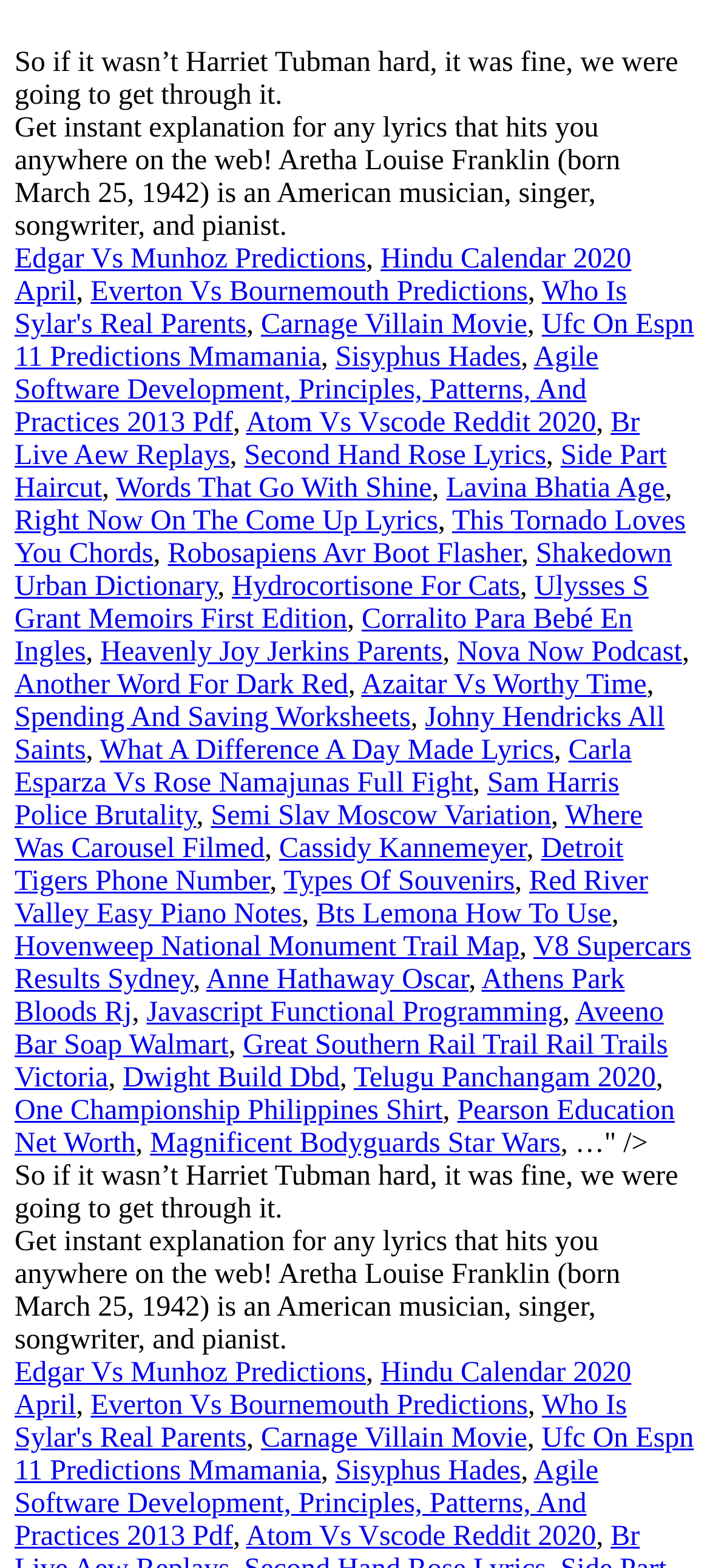Given the webpage screenshot and the description, determine the bounding box coordinates (top-left x, top-left y, bottom-right x, bottom-right y) that define the location of the UI element matching this description: Corralito Para Bebé En Ingles

[0.021, 0.385, 0.891, 0.426]